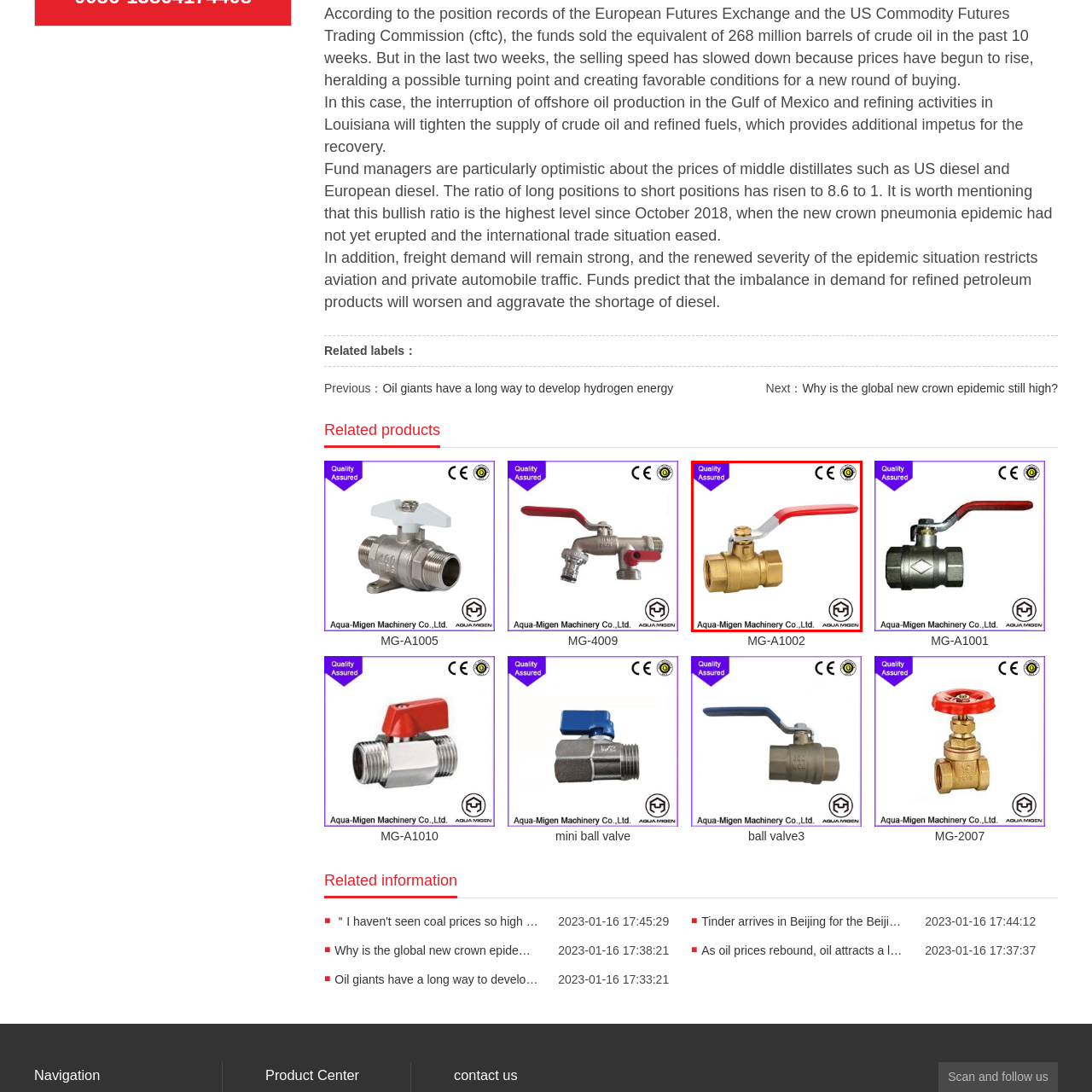Inspect the area marked by the red box and provide a short answer to the question: What is the color of the handle?

Red